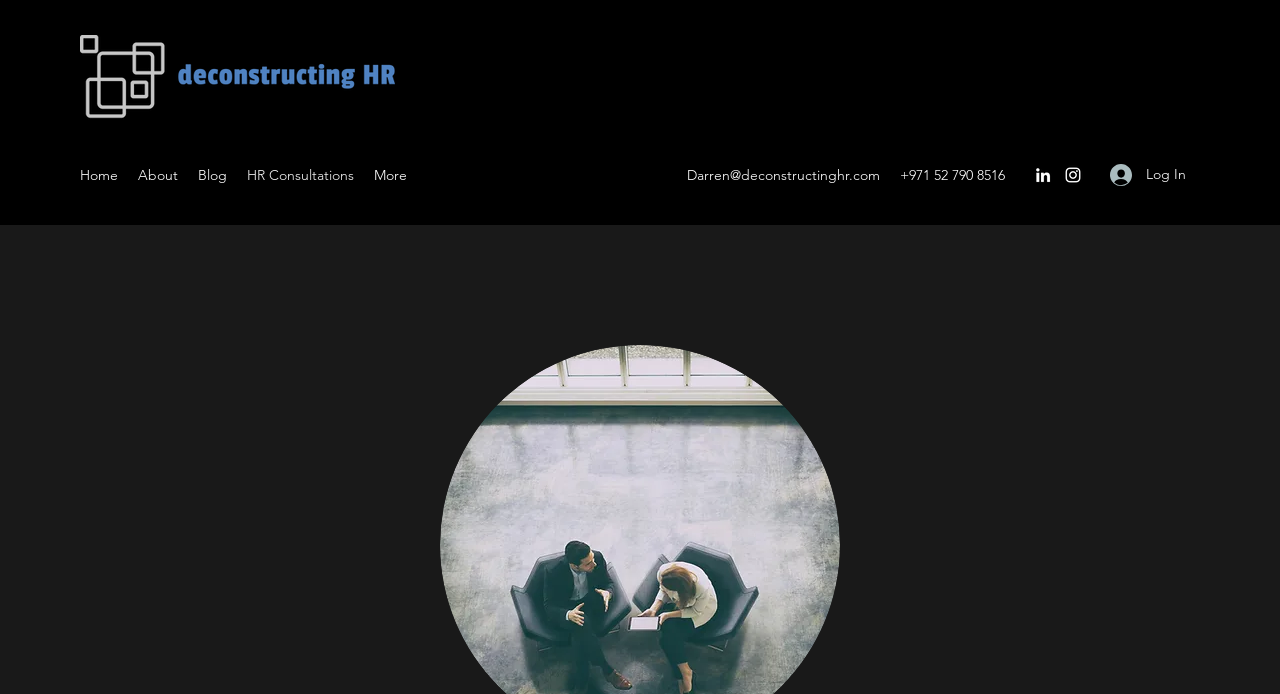What is the phone number listed?
Based on the screenshot, provide a one-word or short-phrase response.

+971 52 790 8516